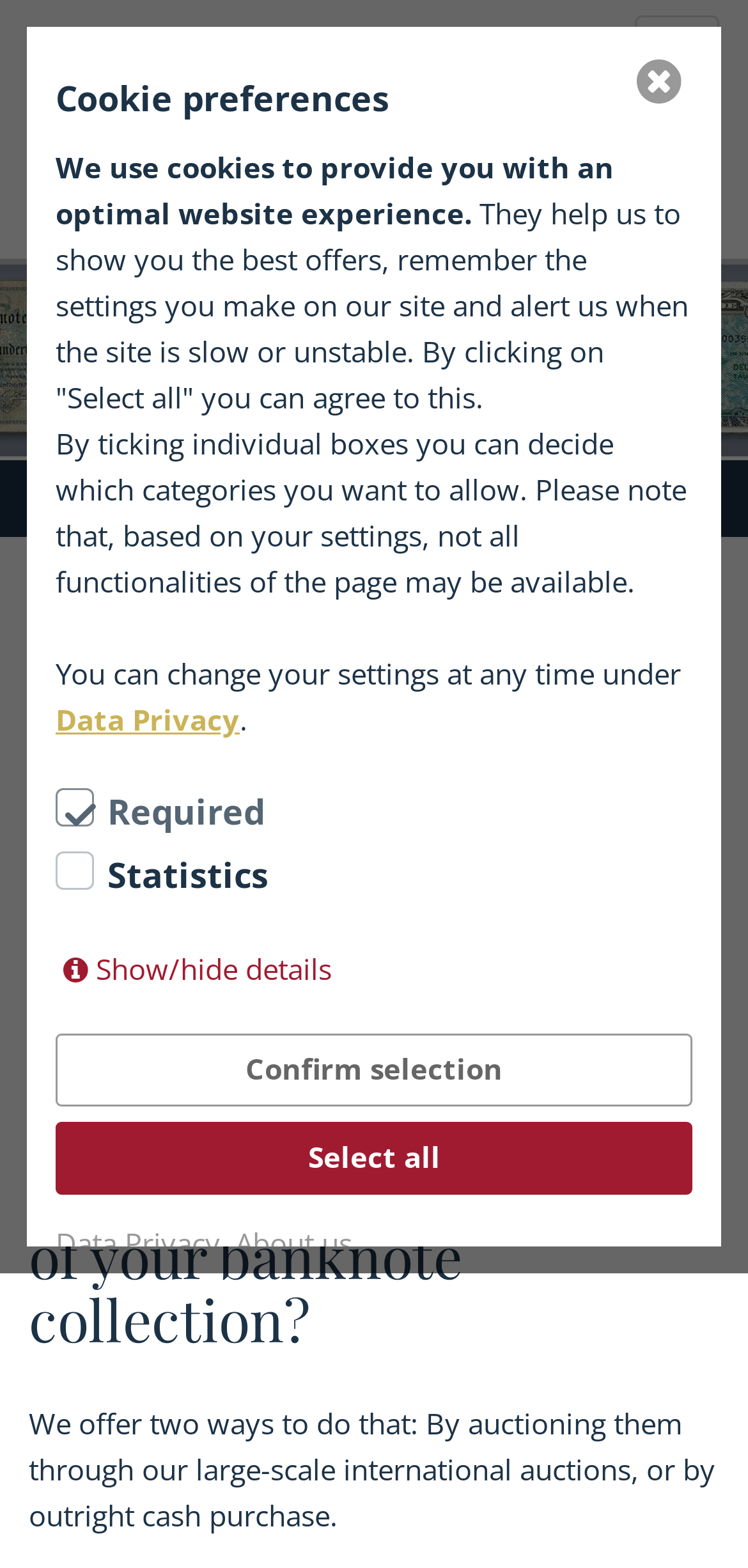Identify the bounding box for the UI element described as: "Home". The coordinates should be four float numbers between 0 and 1, i.e., [left, top, right, bottom].

[0.038, 0.307, 0.226, 0.33]